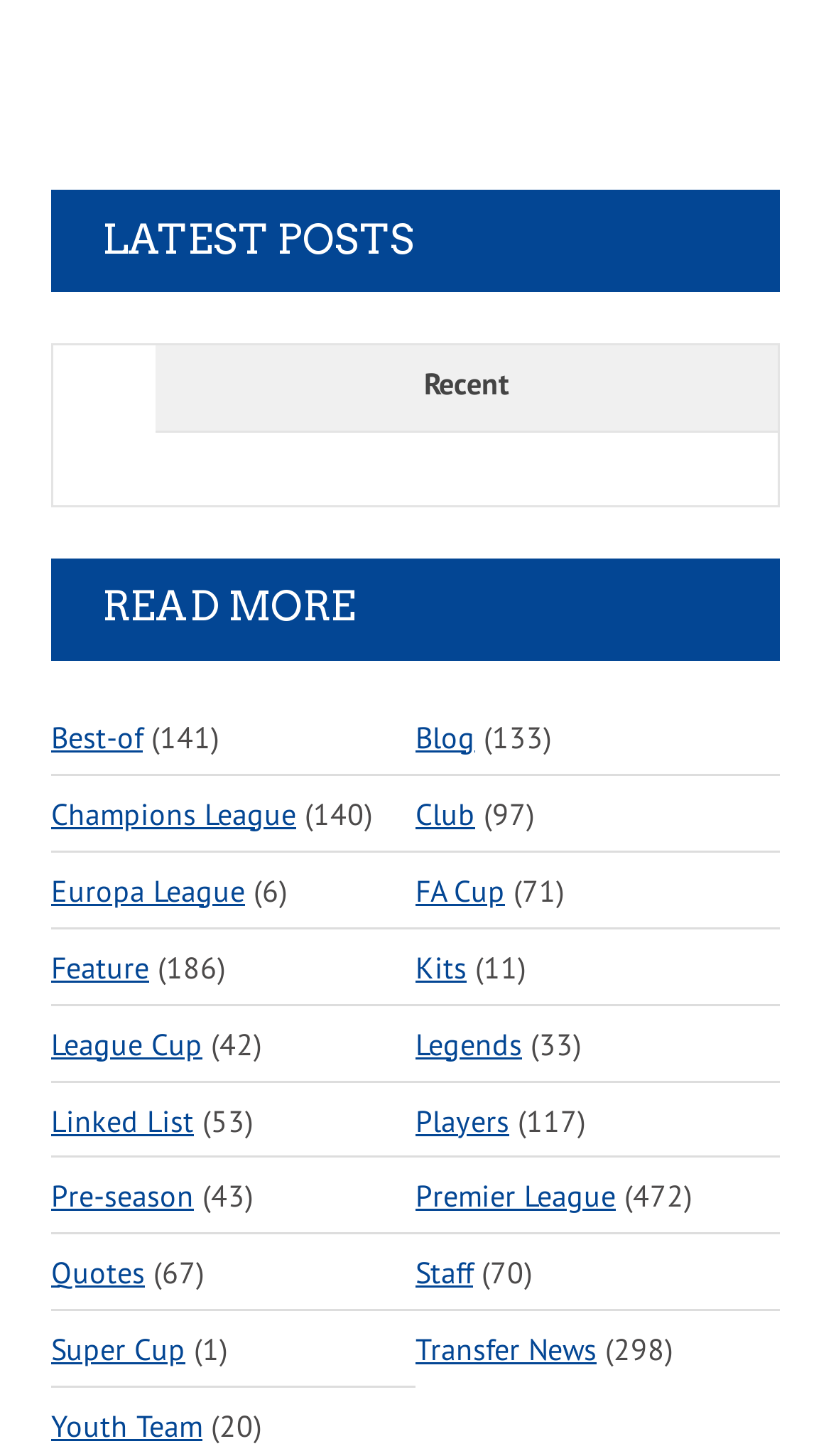Locate the bounding box coordinates of the area that needs to be clicked to fulfill the following instruction: "Check out the Europa League". The coordinates should be in the format of four float numbers between 0 and 1, namely [left, top, right, bottom].

[0.062, 0.585, 0.295, 0.638]